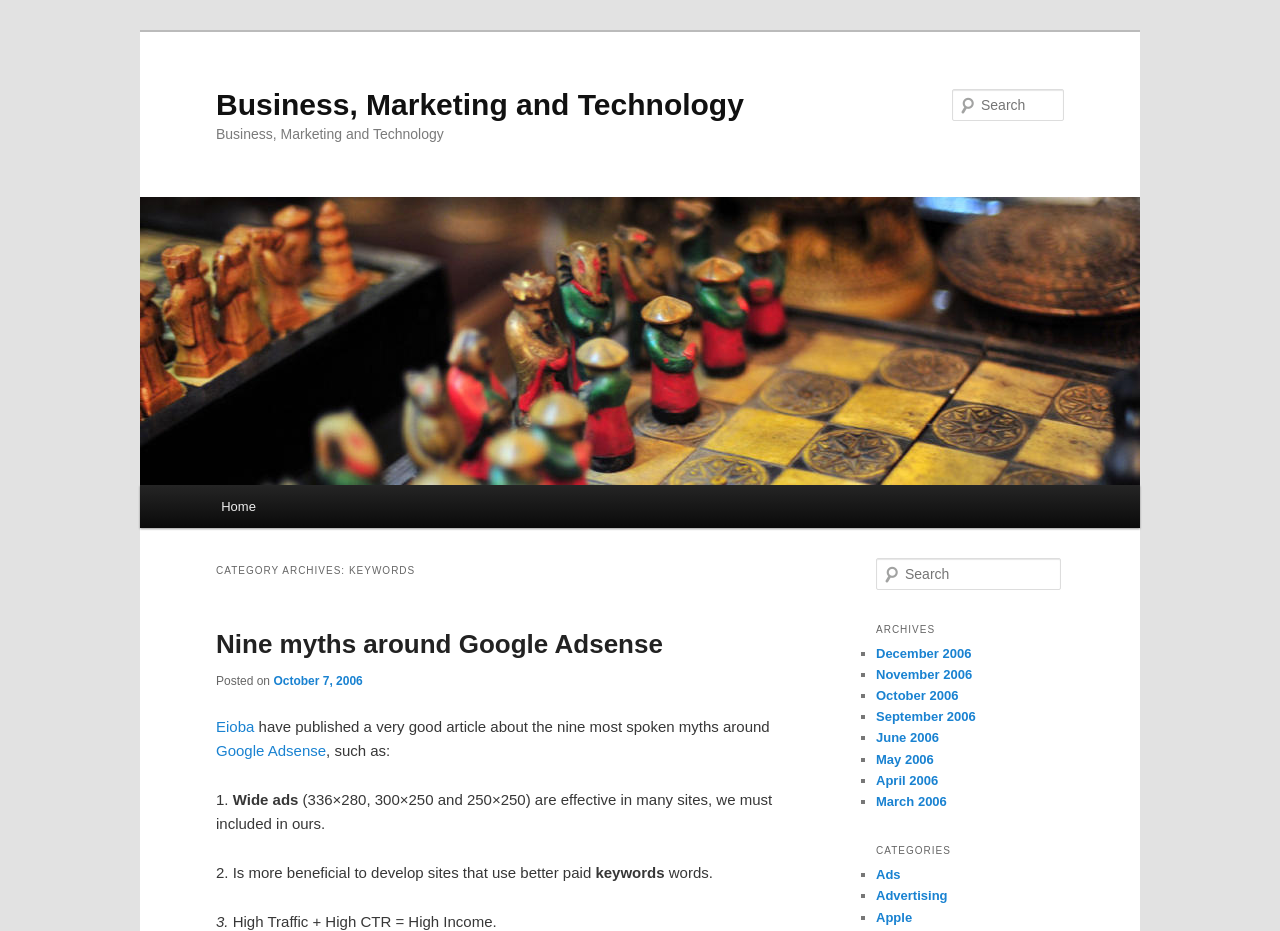Determine the bounding box coordinates for the area you should click to complete the following instruction: "Search for keywords".

[0.744, 0.096, 0.831, 0.13]